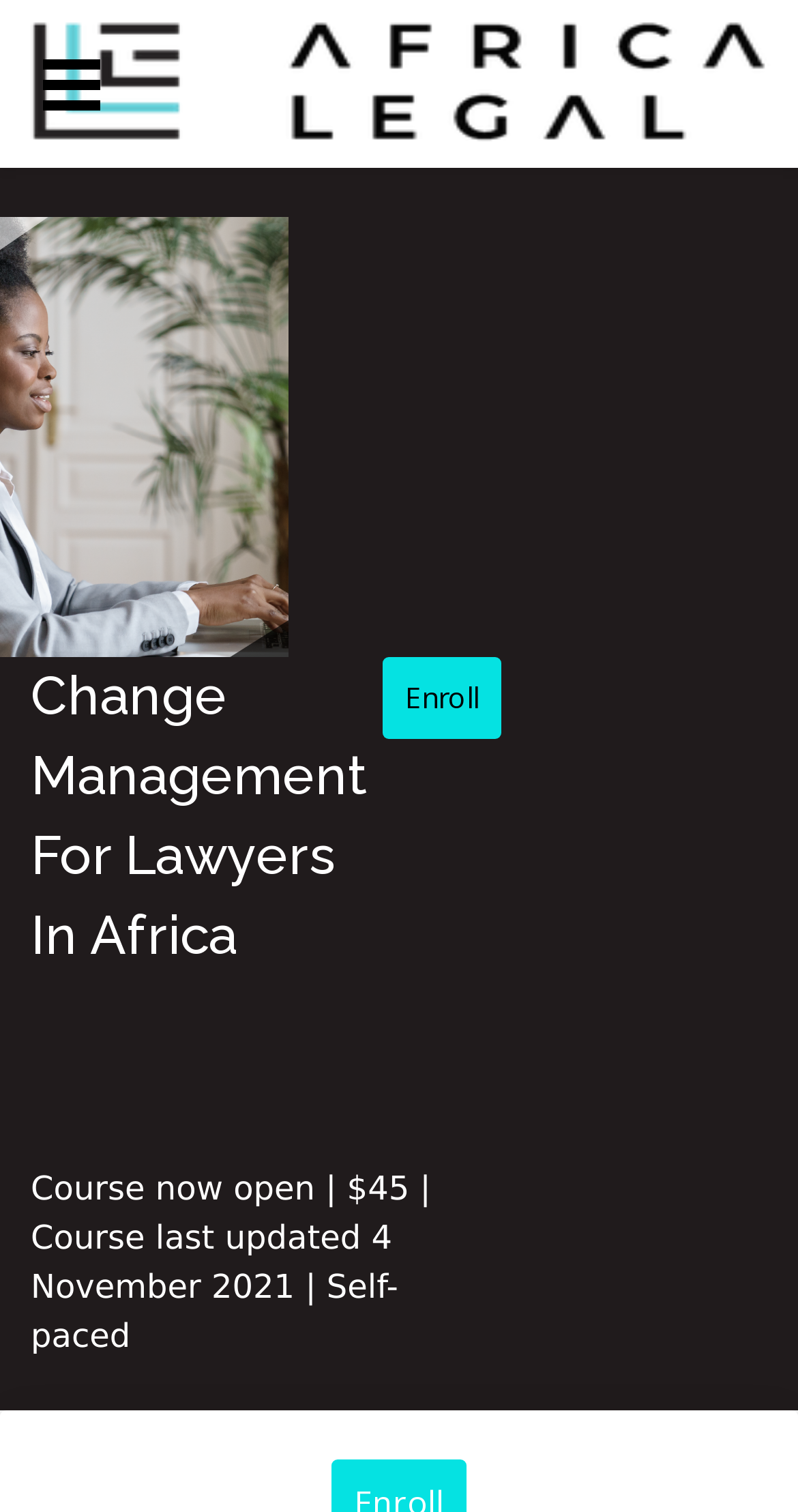When was the course last updated?
Answer with a single word or short phrase according to what you see in the image.

4 November 2021